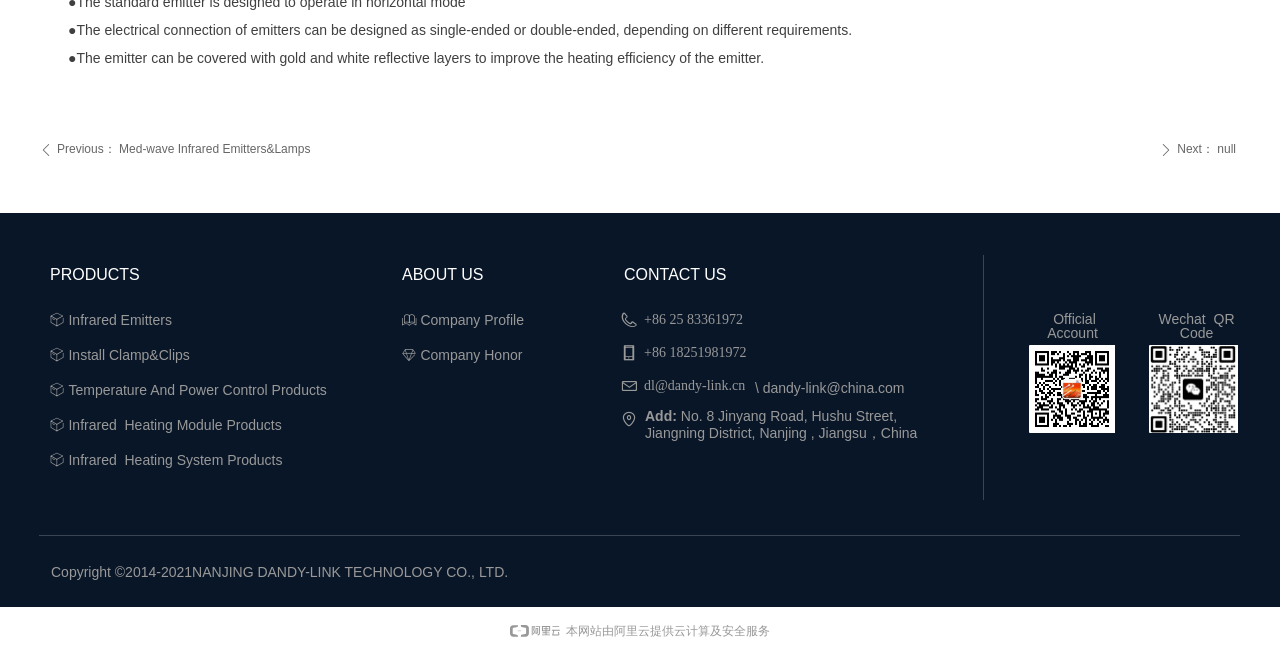Answer the question below using just one word or a short phrase: 
What is the company's copyright period?

2014-2021